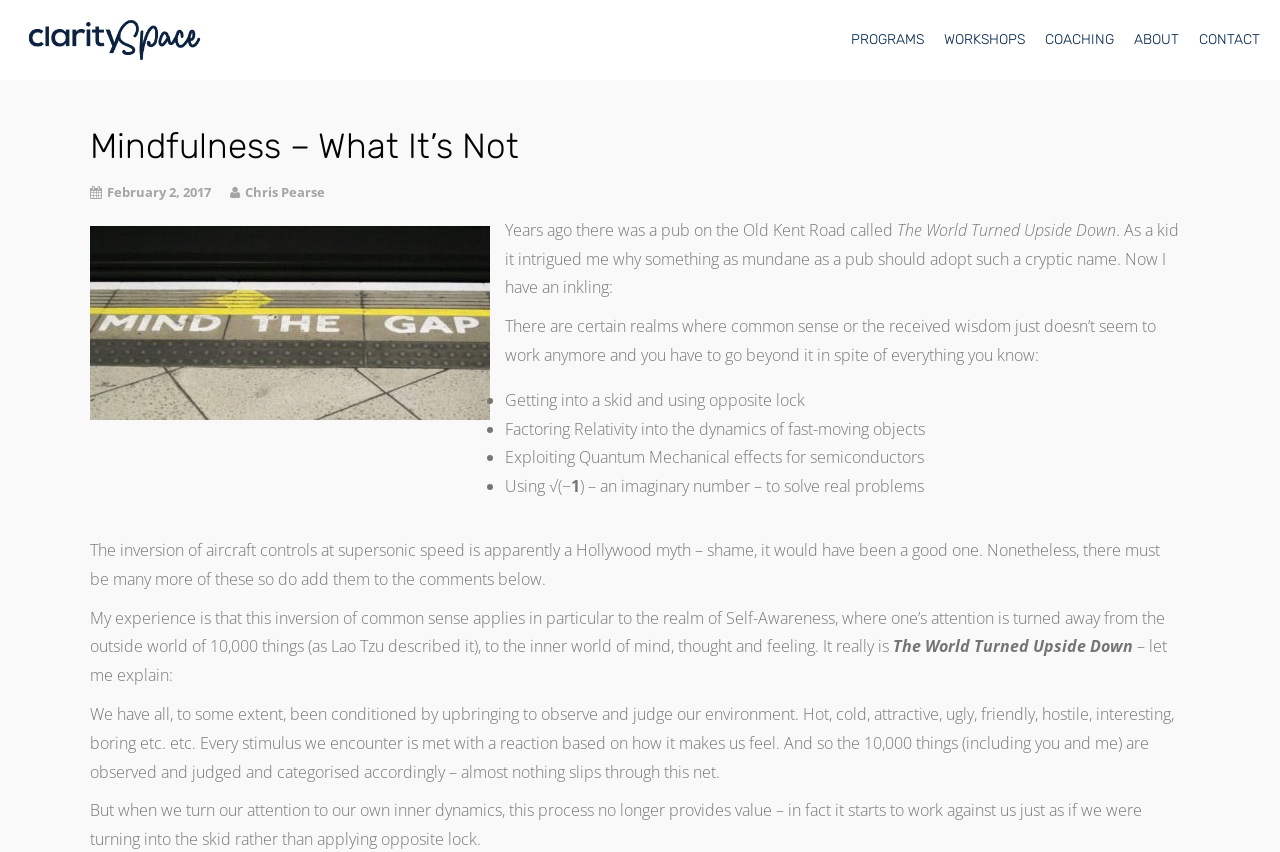Generate a detailed explanation of the webpage's features and information.

This webpage is about mindfulness and self-awareness, with a focus on the concept of "The World Turned Upside Down." At the top of the page, there is a logo image and a navigation menu with links to "PROGRAMS," "WORKSHOPS," "COACHING," "ABOUT," and "CONTACT." 

Below the navigation menu, there is a header section with a title "Mindfulness – What It’s Not" and a subtitle "February 2, 2017" by "Chris Pearse." 

To the right of the header section, there is an image. Below the image, there is a block of text that starts with "Years ago there was a pub on the Old Kent Road called The World Turned Upside Down." The text continues to explain how the author was intrigued by the pub's name and how it relates to the concept of going beyond common sense or received wisdom in certain realms.

The text then lists several examples of such realms, including getting into a skid and using opposite lock, factoring relativity into the dynamics of fast-moving objects, and exploiting quantum mechanical effects for semiconductors. 

Further down the page, there is a paragraph that discusses how the inversion of common sense applies particularly to the realm of self-awareness, where one's attention is turned away from the outside world to the inner world of mind, thought, and feeling. The text continues to explain how our upbringing conditions us to observe and judge our environment, but this process no longer provides value when we turn our attention to our own inner dynamics.